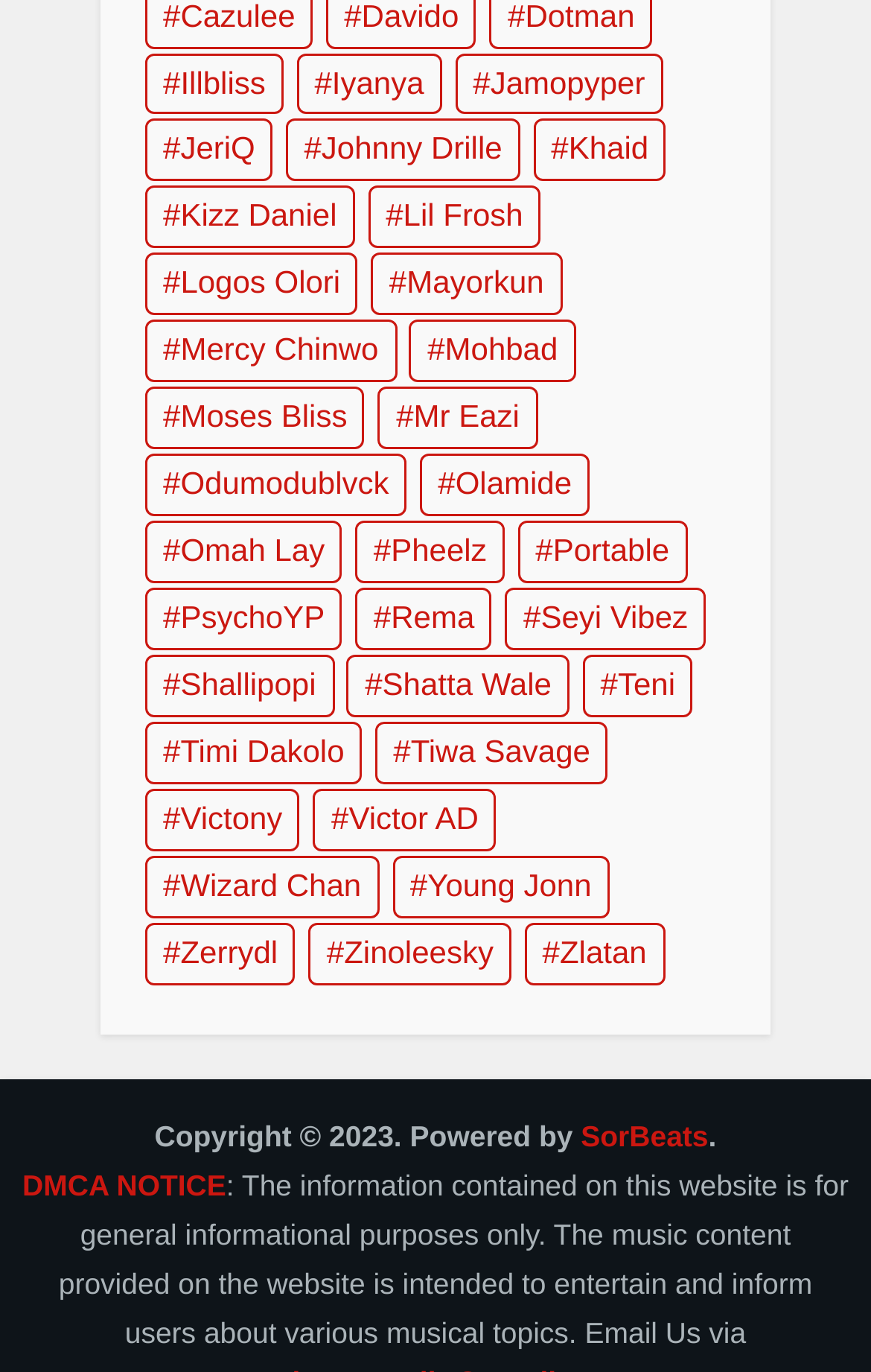Determine the coordinates of the bounding box for the clickable area needed to execute this instruction: "Click on Illbliss".

[0.167, 0.038, 0.325, 0.084]